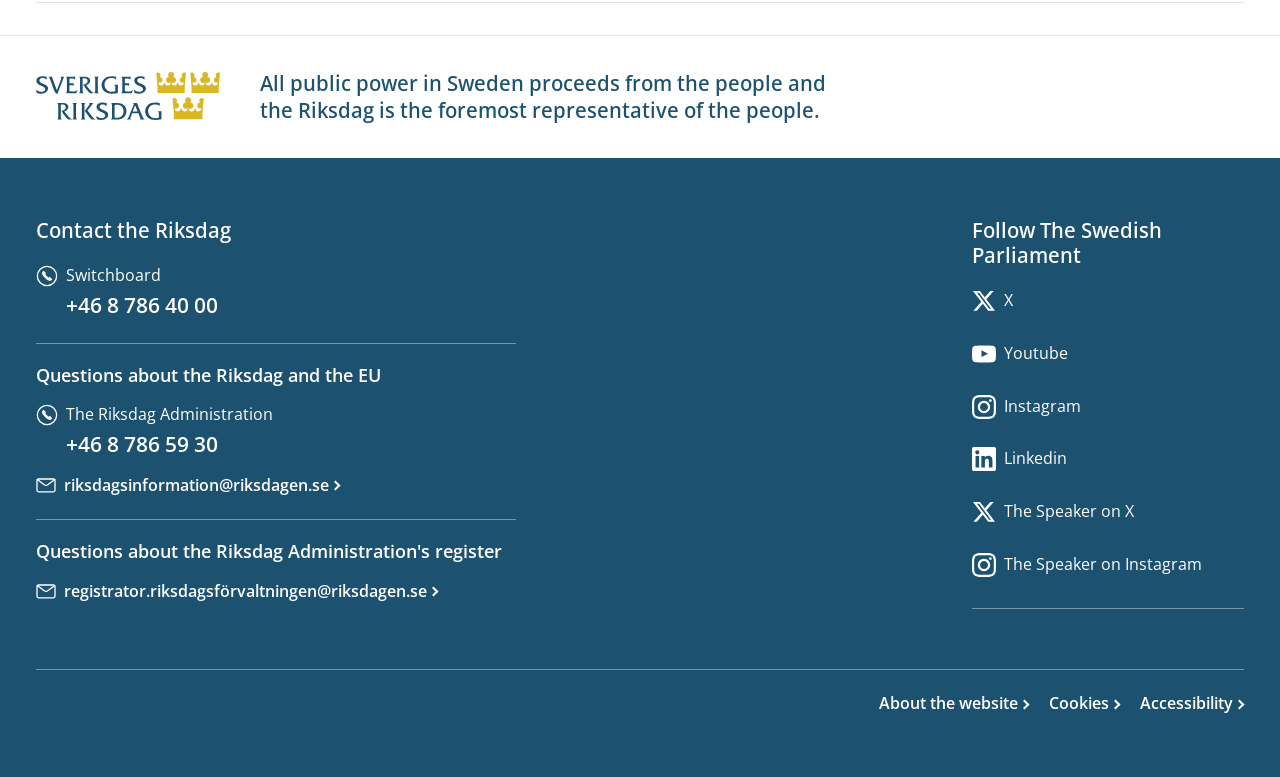Please determine the bounding box coordinates for the element with the description: "The Speaker on X".

[0.759, 0.642, 0.892, 0.675]